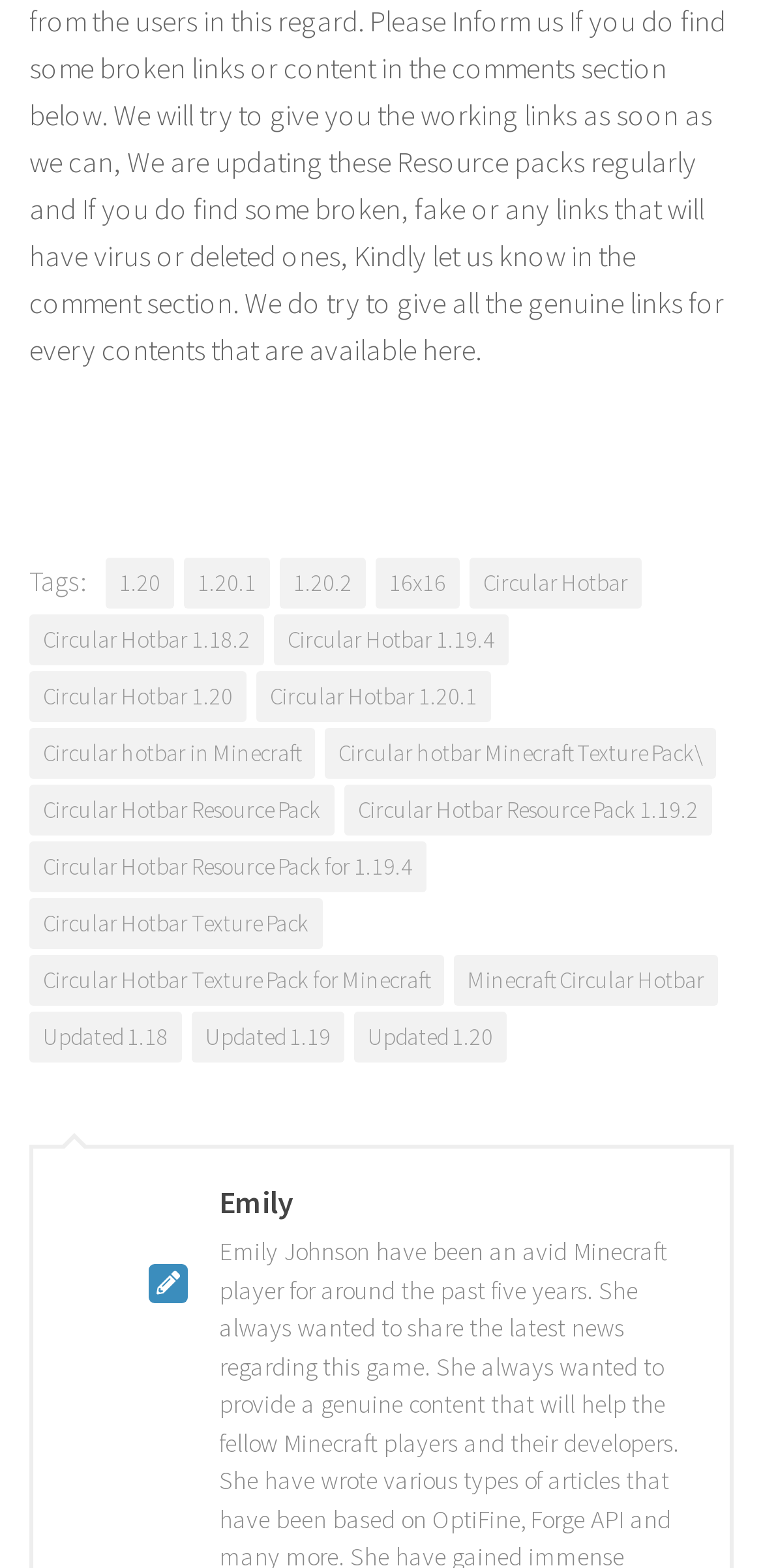What is the last link listed?
Look at the image and answer the question with a single word or phrase.

Updated 1.20